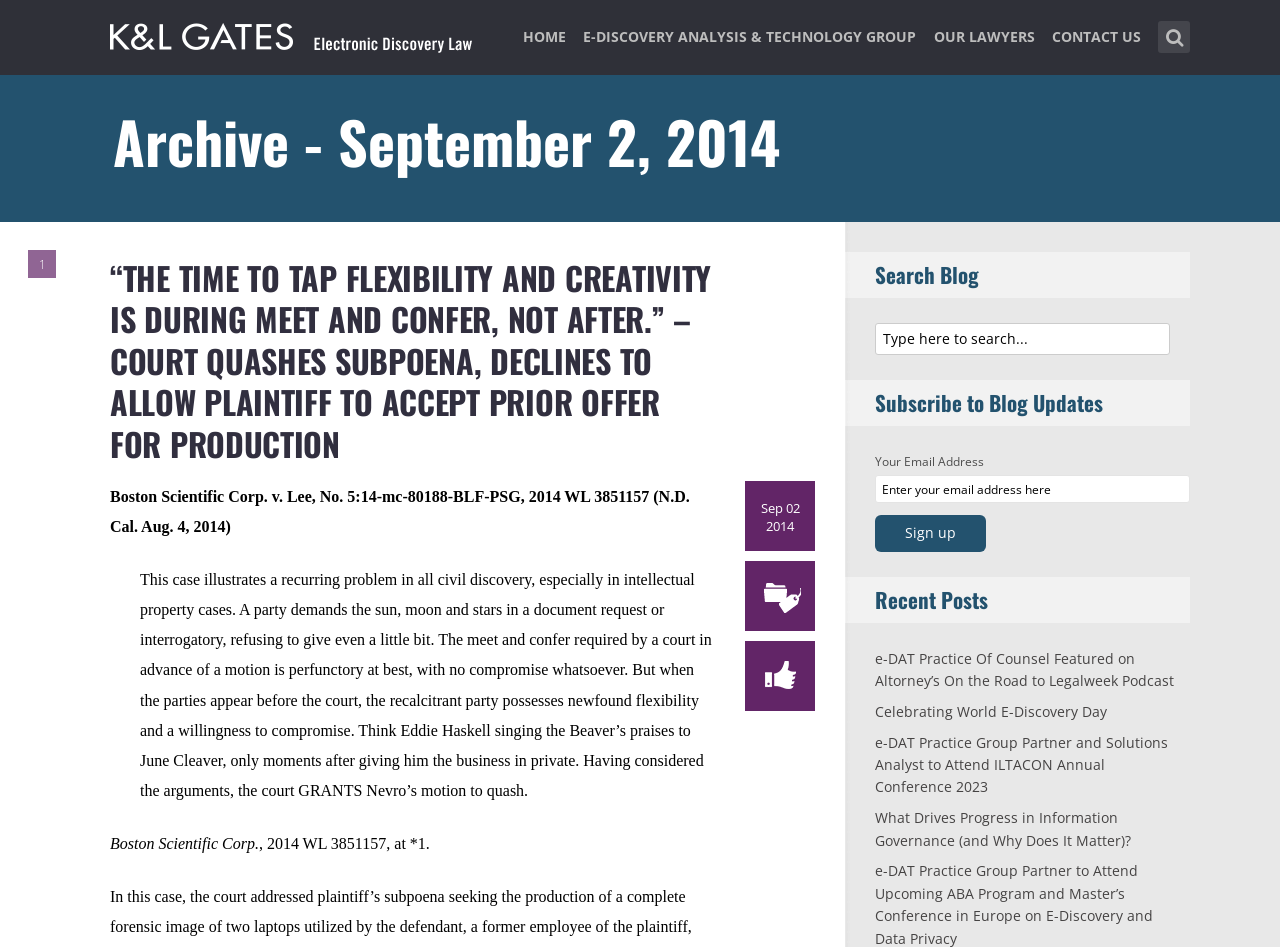Identify the bounding box coordinates of the area that should be clicked in order to complete the given instruction: "Go to the home page". The bounding box coordinates should be four float numbers between 0 and 1, i.e., [left, top, right, bottom].

[0.408, 0.023, 0.442, 0.08]